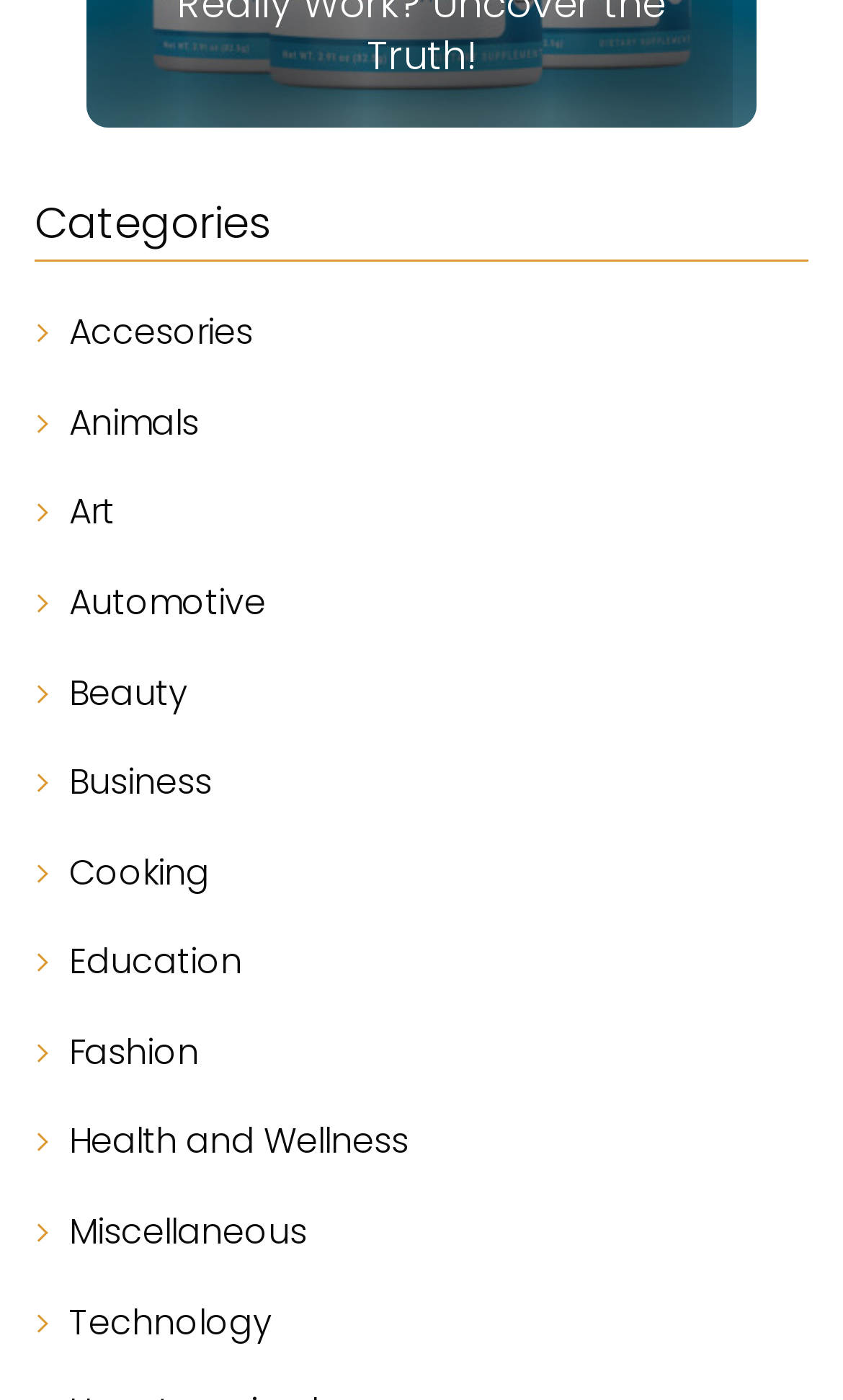Determine the bounding box coordinates of the area to click in order to meet this instruction: "Discover technology".

[0.082, 0.925, 0.323, 0.964]